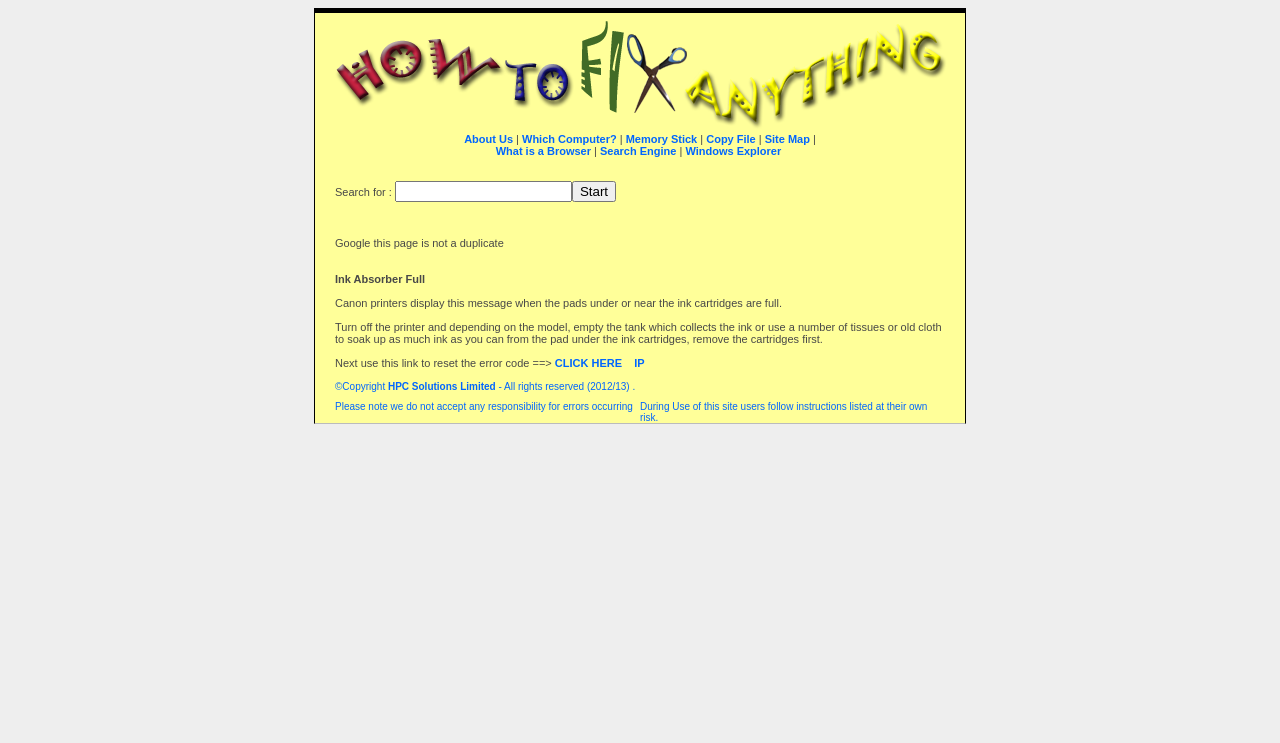Provide the bounding box coordinates of the HTML element described by the text: "Sign In Now".

None